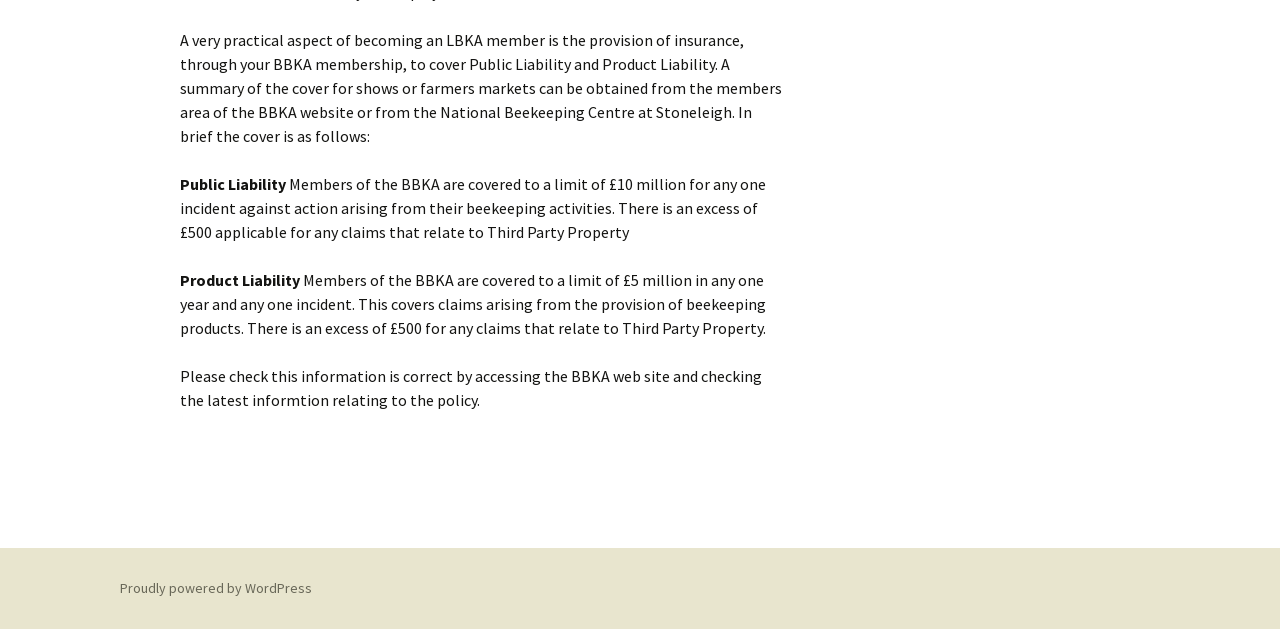Bounding box coordinates are specified in the format (top-left x, top-left y, bottom-right x, bottom-right y). All values are floating point numbers bounded between 0 and 1. Please provide the bounding box coordinate of the region this sentence describes: Proudly powered by WordPress

[0.094, 0.905, 0.244, 0.933]